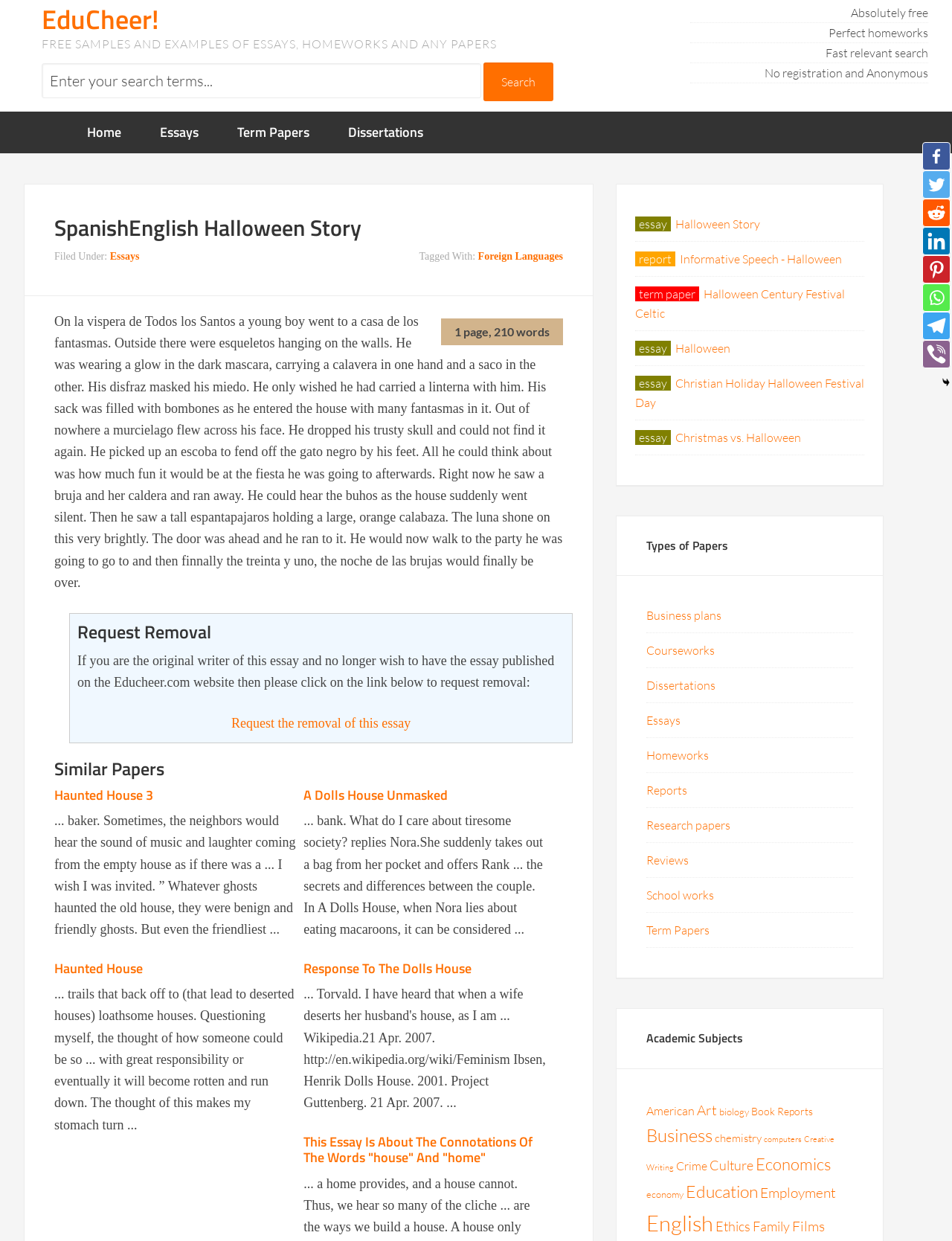Please identify the bounding box coordinates of the region to click in order to complete the given instruction: "View similar paper 'Haunted House 3'". The coordinates should be four float numbers between 0 and 1, i.e., [left, top, right, bottom].

[0.057, 0.632, 0.161, 0.648]